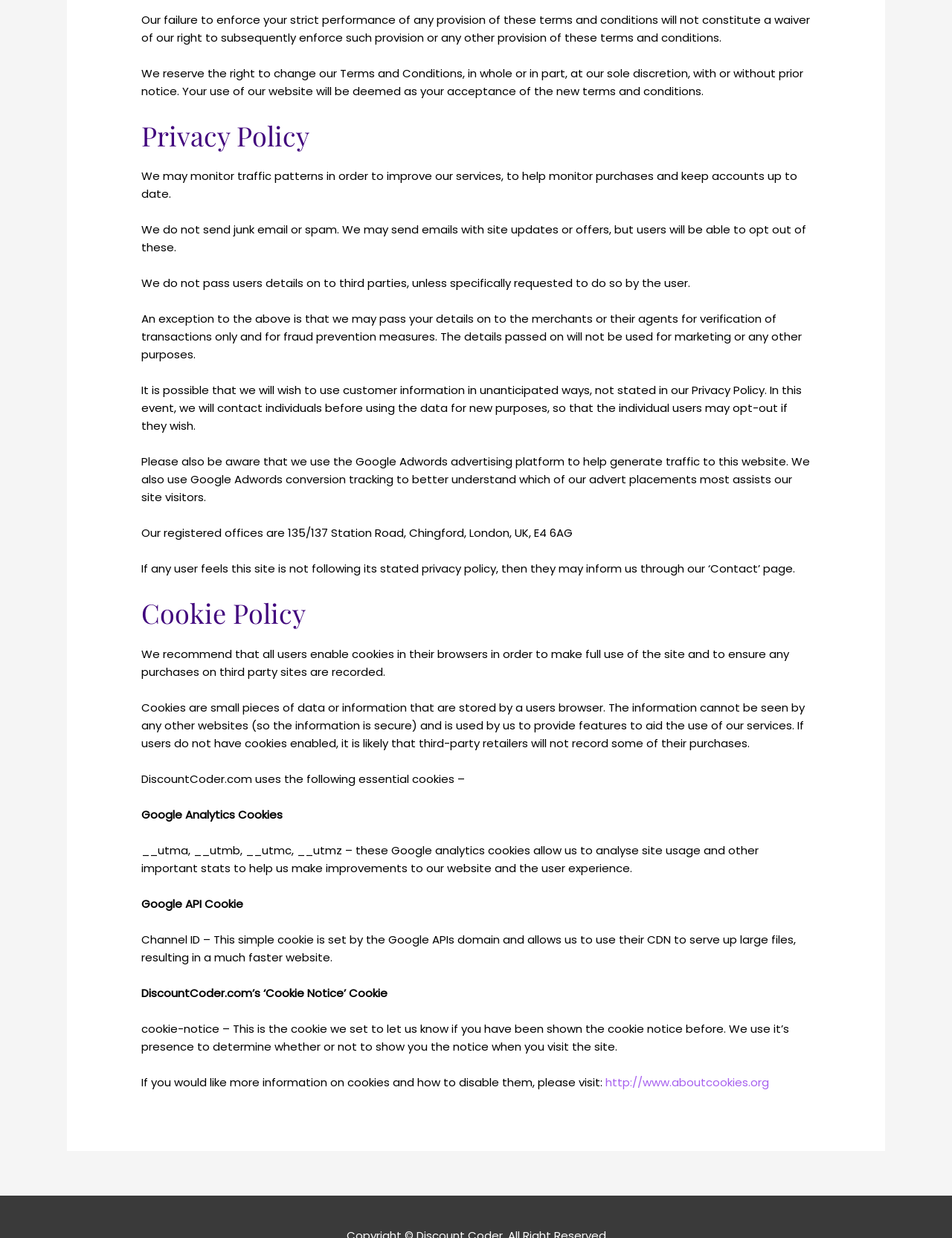Please give a short response to the question using one word or a phrase:
Can users opt out of receiving emails?

Yes